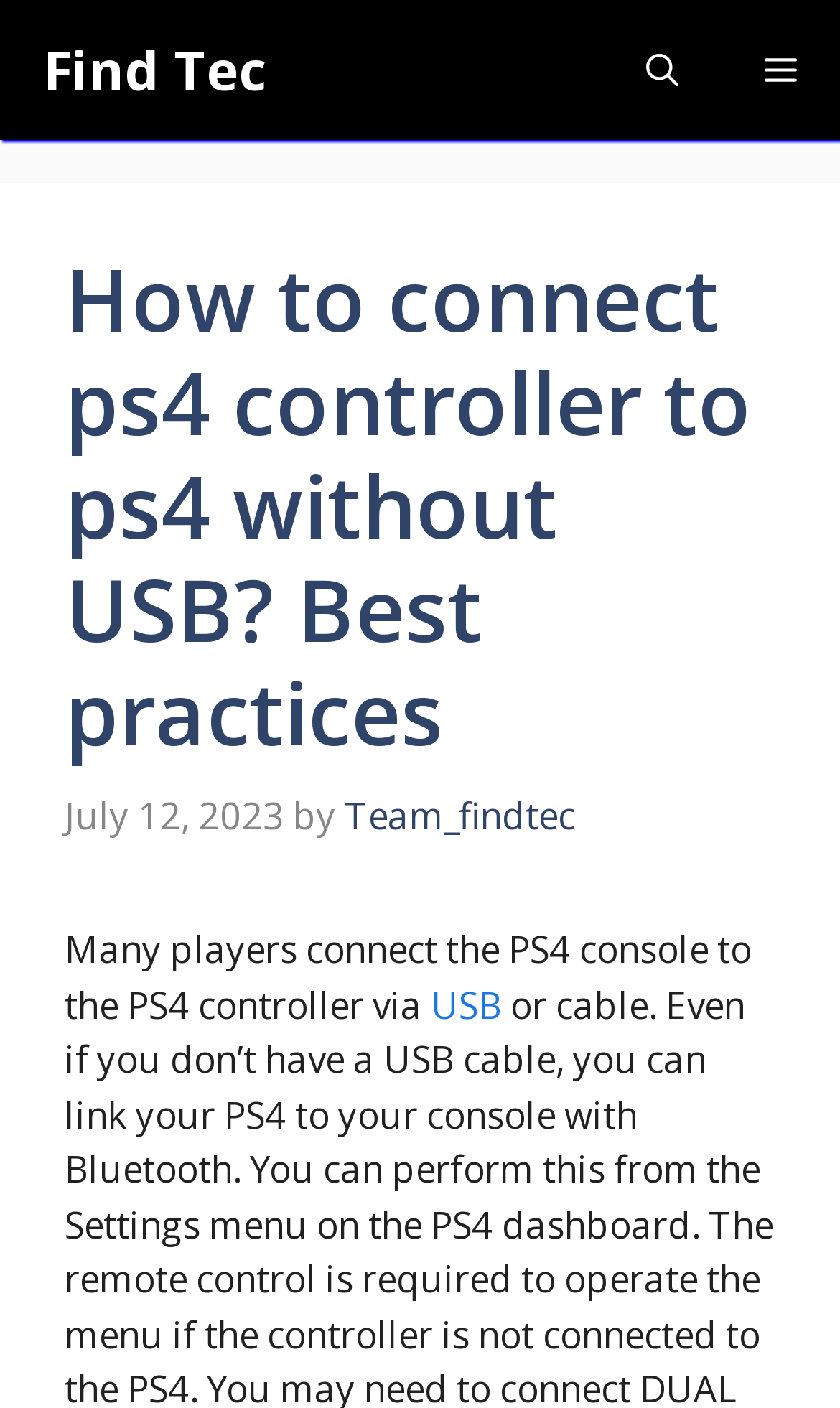Bounding box coordinates are specified in the format (top-left x, top-left y, bottom-right x, bottom-right y). All values are floating point numbers bounded between 0 and 1. Please provide the bounding box coordinate of the region this sentence describes: USB

[0.513, 0.695, 0.608, 0.731]